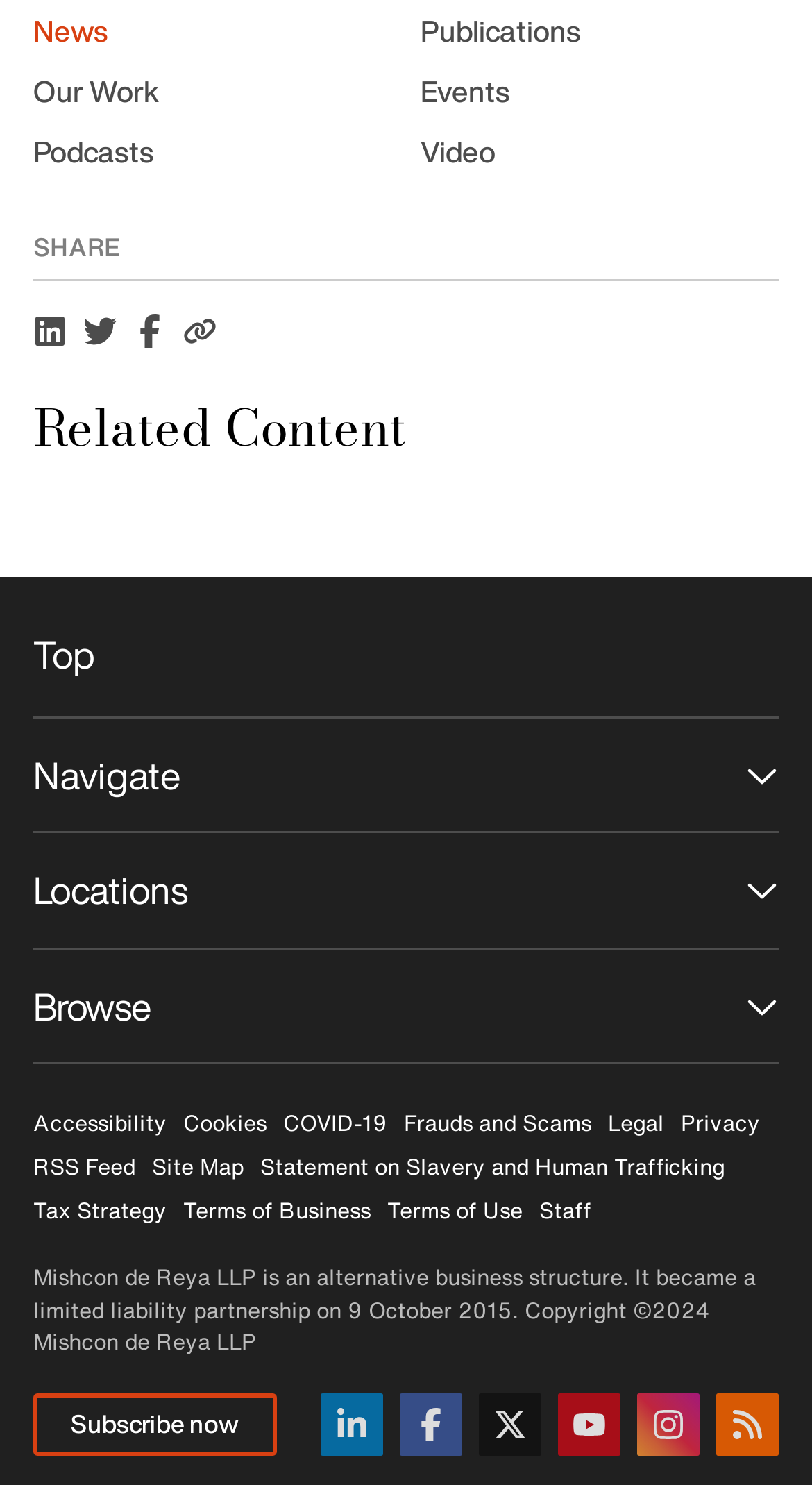Please reply to the following question with a single word or a short phrase:
How many social media links are there?

5